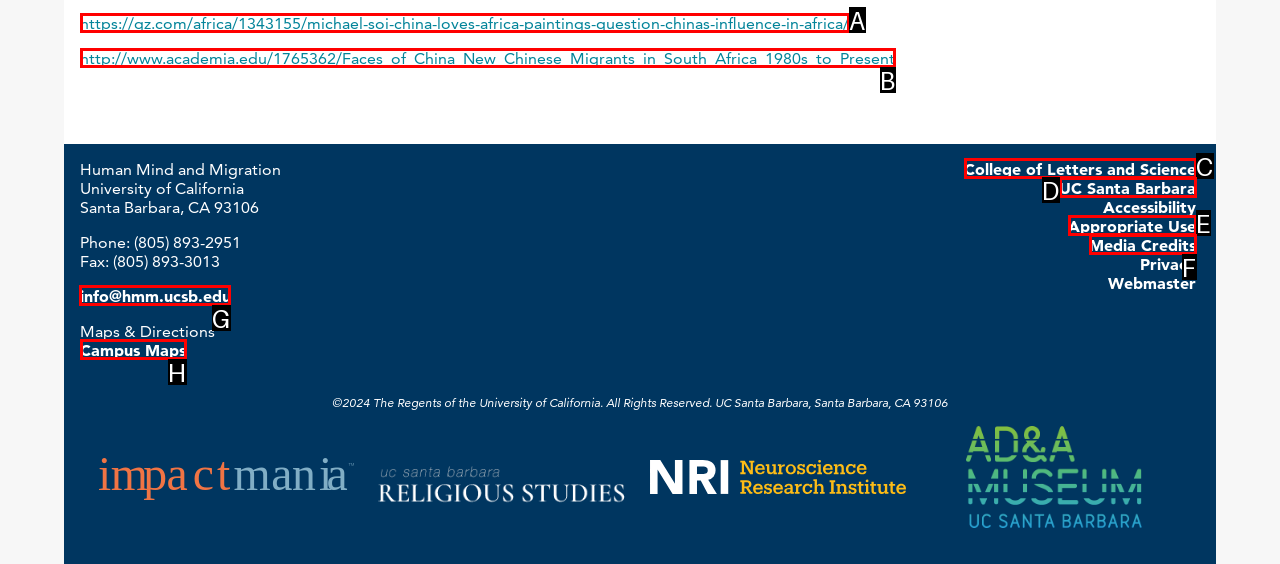Tell me the letter of the UI element I should click to accomplish the task: Contact the university via email based on the choices provided in the screenshot.

G